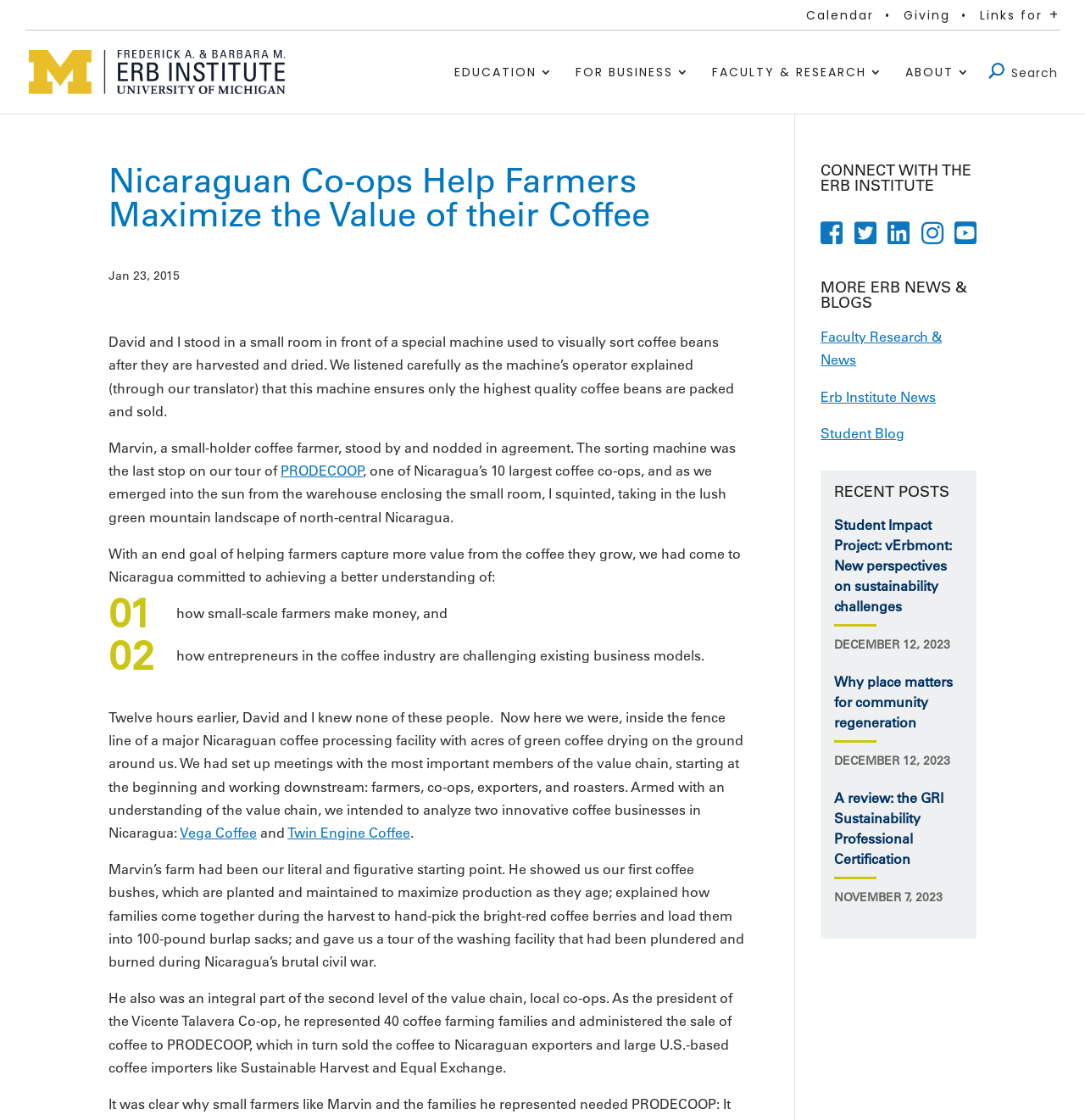How many coffee farming families does Marvin represent?
Provide a short answer using one word or a brief phrase based on the image.

40